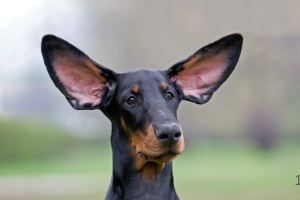Please respond in a single word or phrase: 
What is the color of the dog's coat?

Glossy black